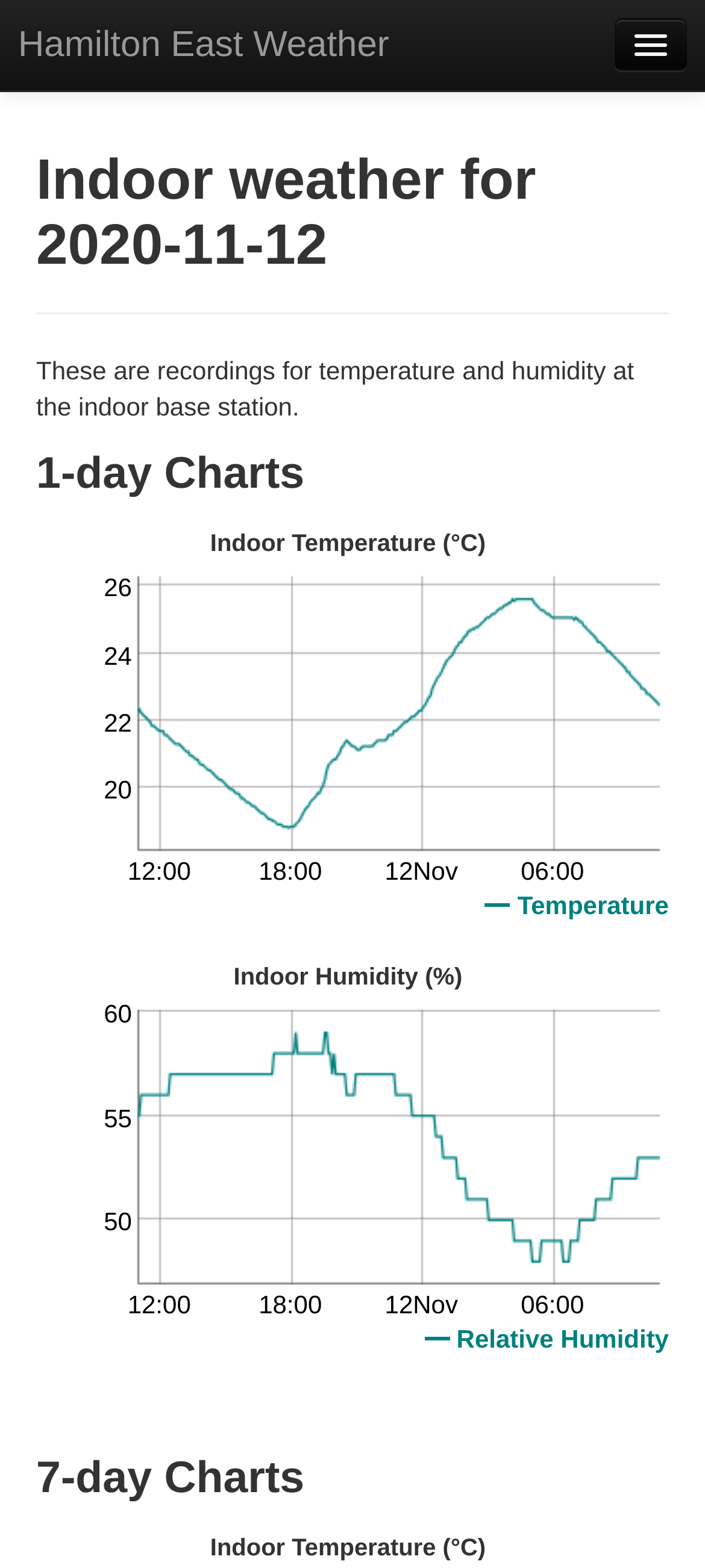Please provide a comprehensive response to the question based on the details in the image: What is the time range for the 1-day chart?

I examined the 1-day chart section and found the time labels on the x-axis, which range from 06:00 to 18:00.